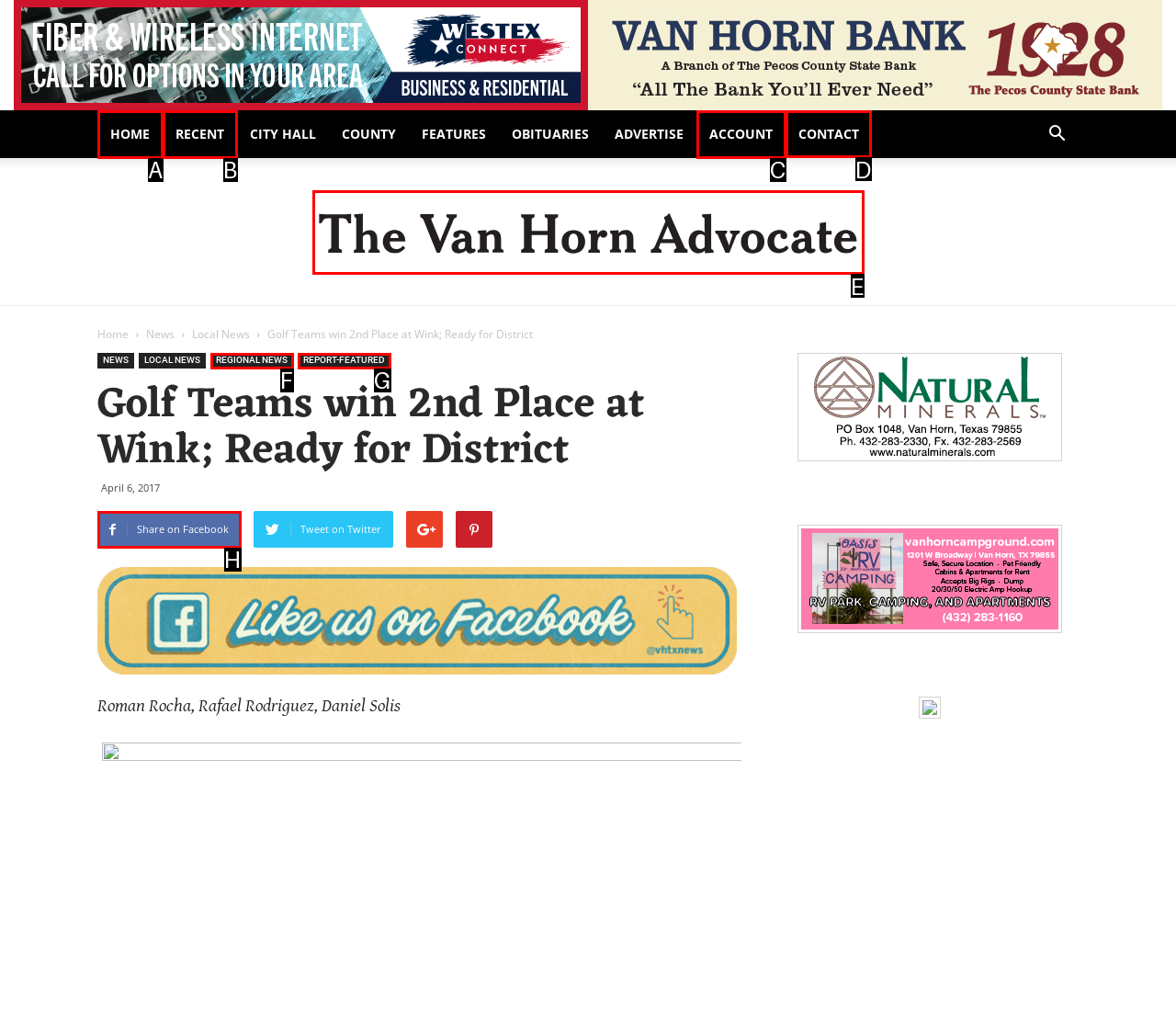Look at the highlighted elements in the screenshot and tell me which letter corresponds to the task: Click on the CONTACT link.

D